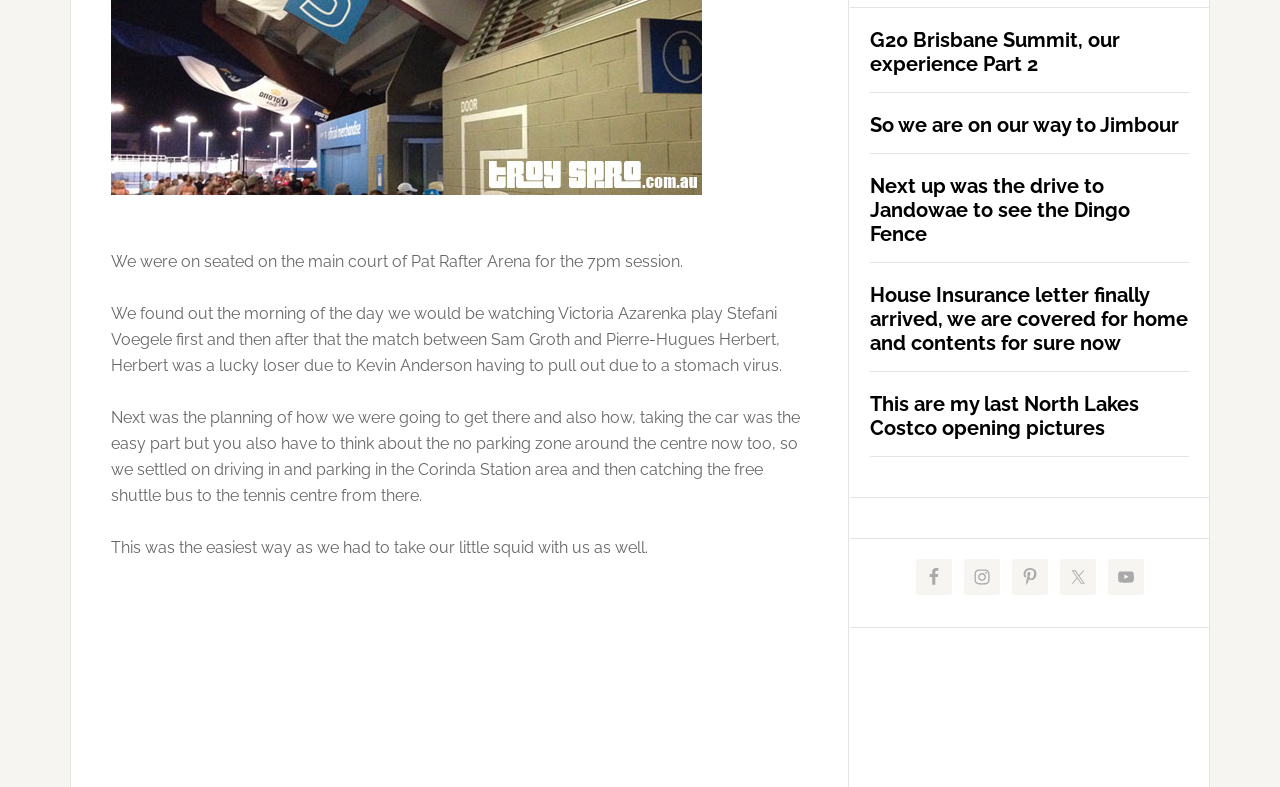Locate the bounding box coordinates of the clickable region necessary to complete the following instruction: "Go back to the previous page". Provide the coordinates in the format of four float numbers between 0 and 1, i.e., [left, top, right, bottom].

None